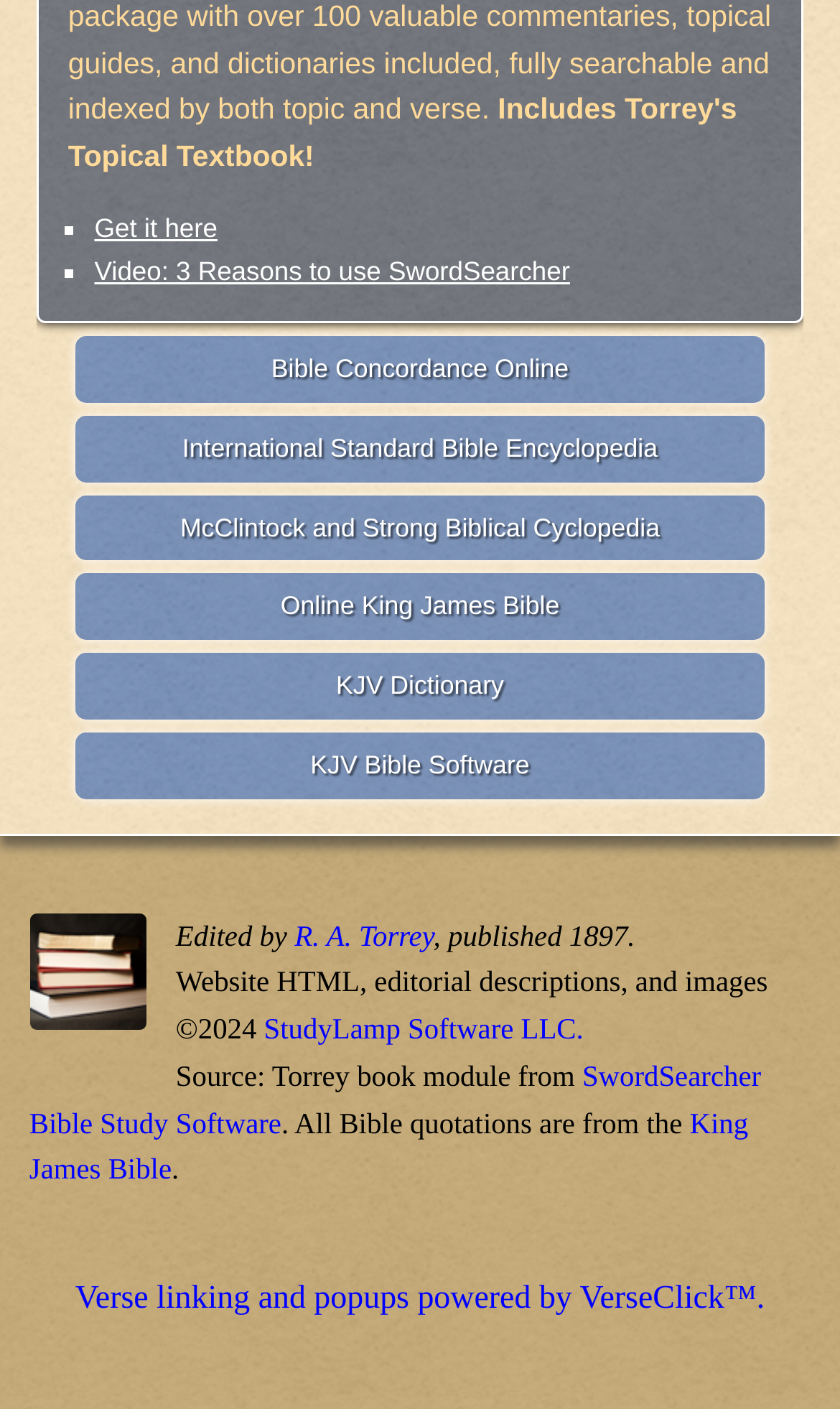Who is the editor of the content? Based on the image, give a response in one word or a short phrase.

R. A. Torrey